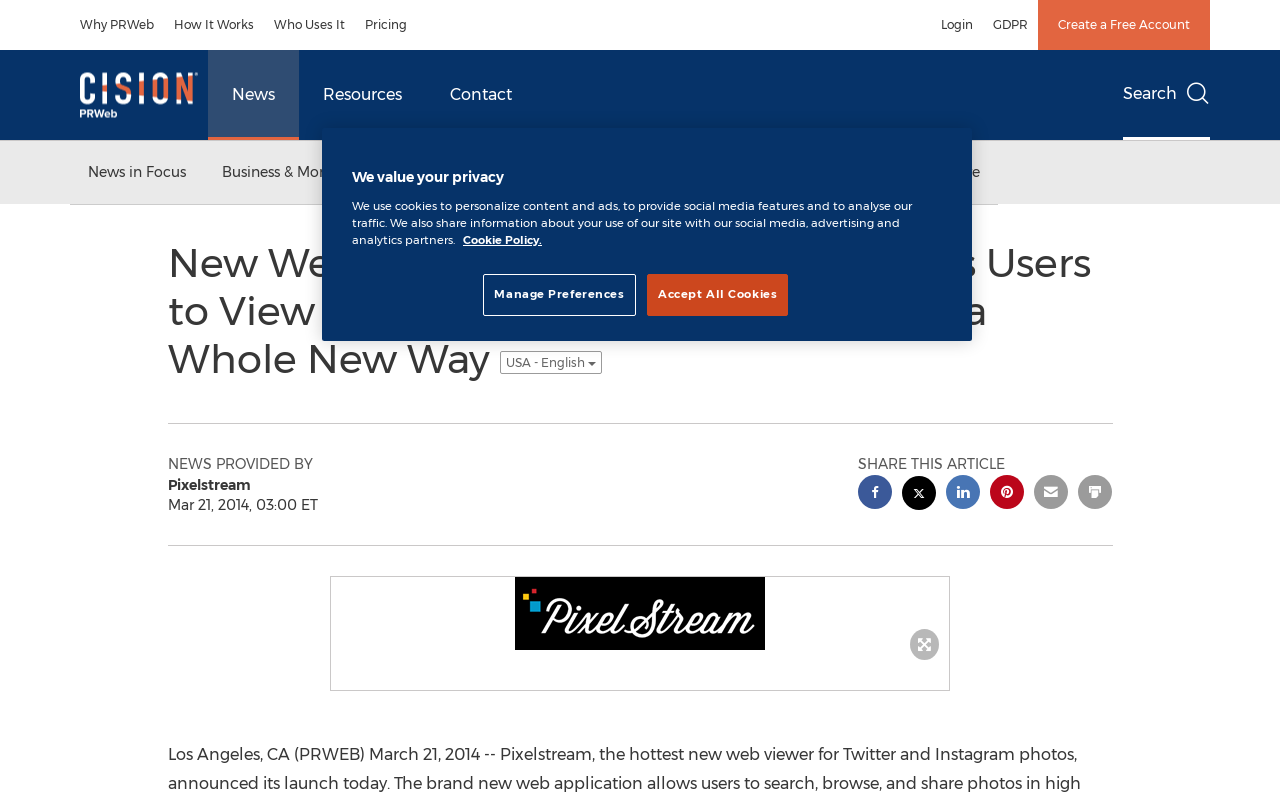Can you specify the bounding box coordinates of the area that needs to be clicked to fulfill the following instruction: "Search for something"?

[0.877, 0.063, 0.945, 0.177]